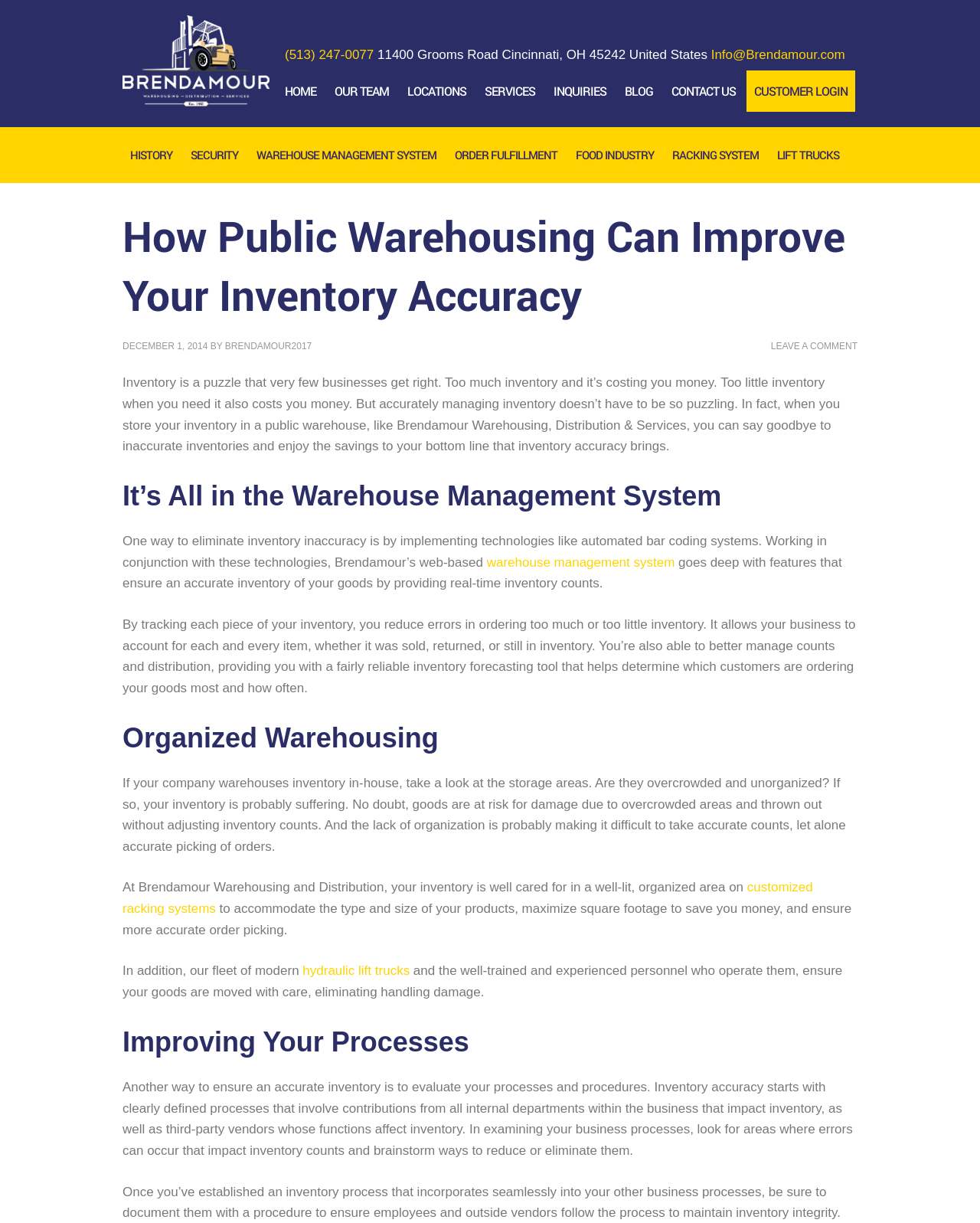Identify the bounding box coordinates necessary to click and complete the given instruction: "Click Brendamour Warehousing".

[0.125, 0.063, 0.275, 0.093]